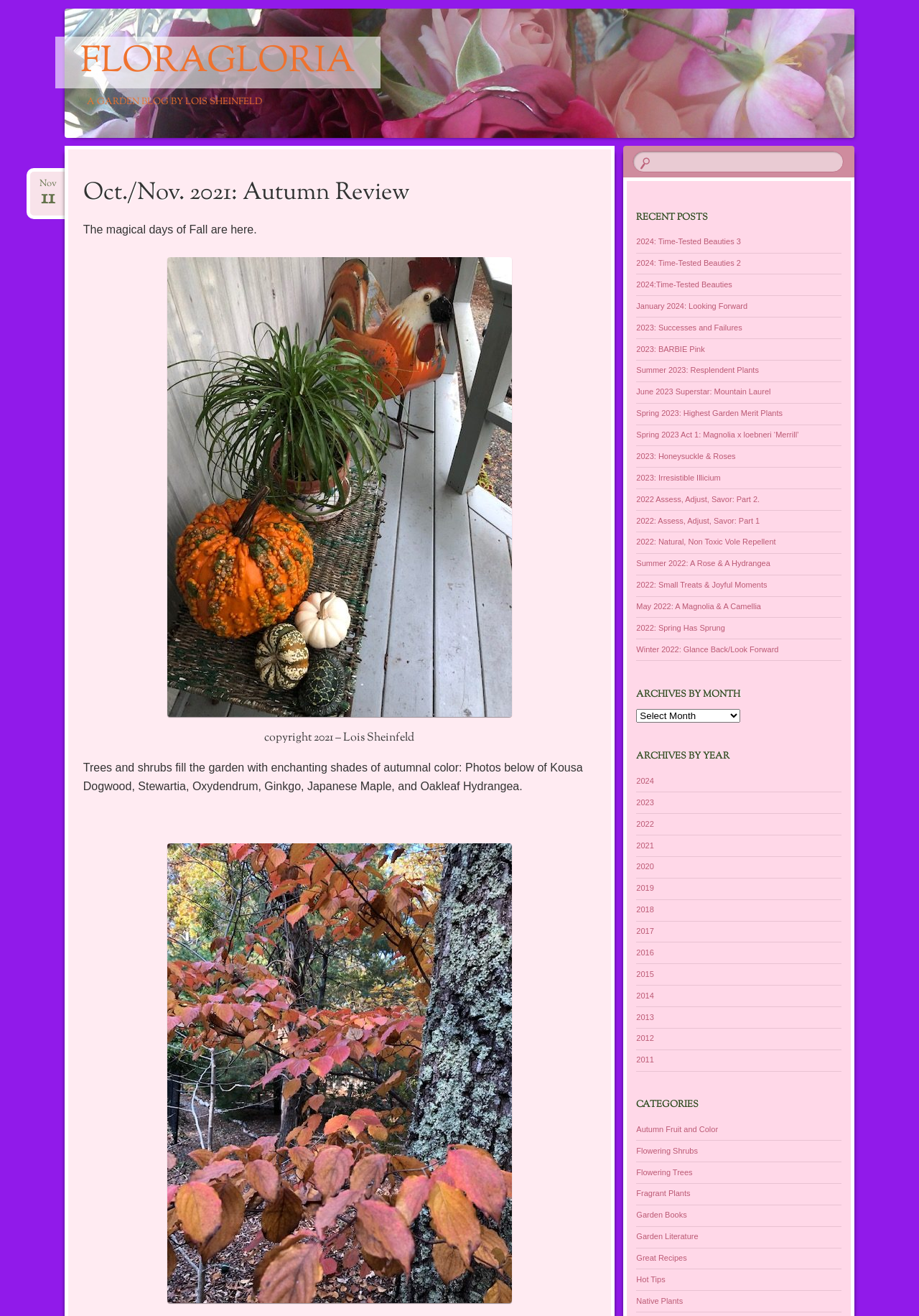Identify the bounding box coordinates of the clickable region to carry out the given instruction: "Browse recent posts".

[0.692, 0.162, 0.916, 0.169]